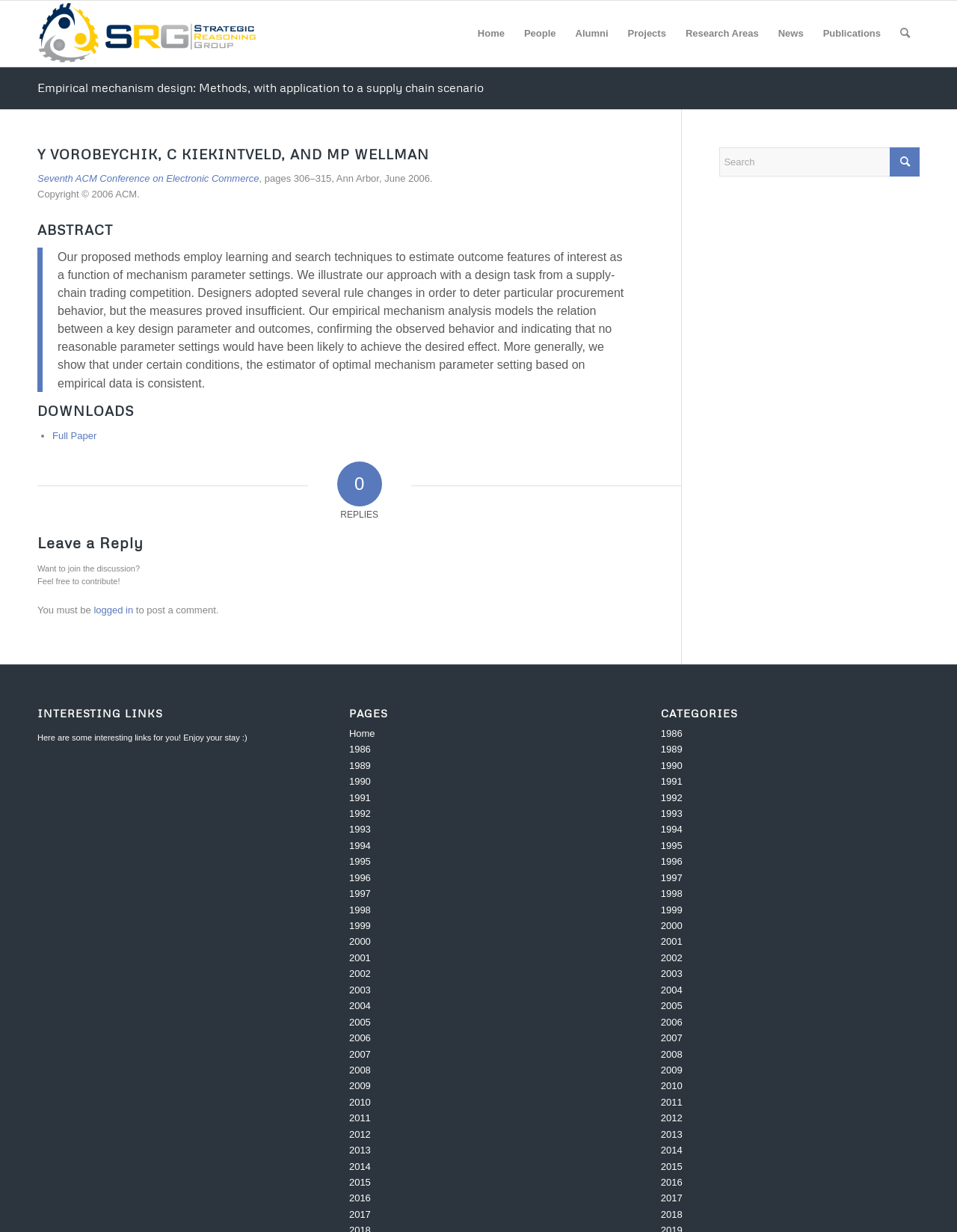Specify the bounding box coordinates of the element's region that should be clicked to achieve the following instruction: "Leave a reply". The bounding box coordinates consist of four float numbers between 0 and 1, in the format [left, top, right, bottom].

[0.039, 0.434, 0.673, 0.447]